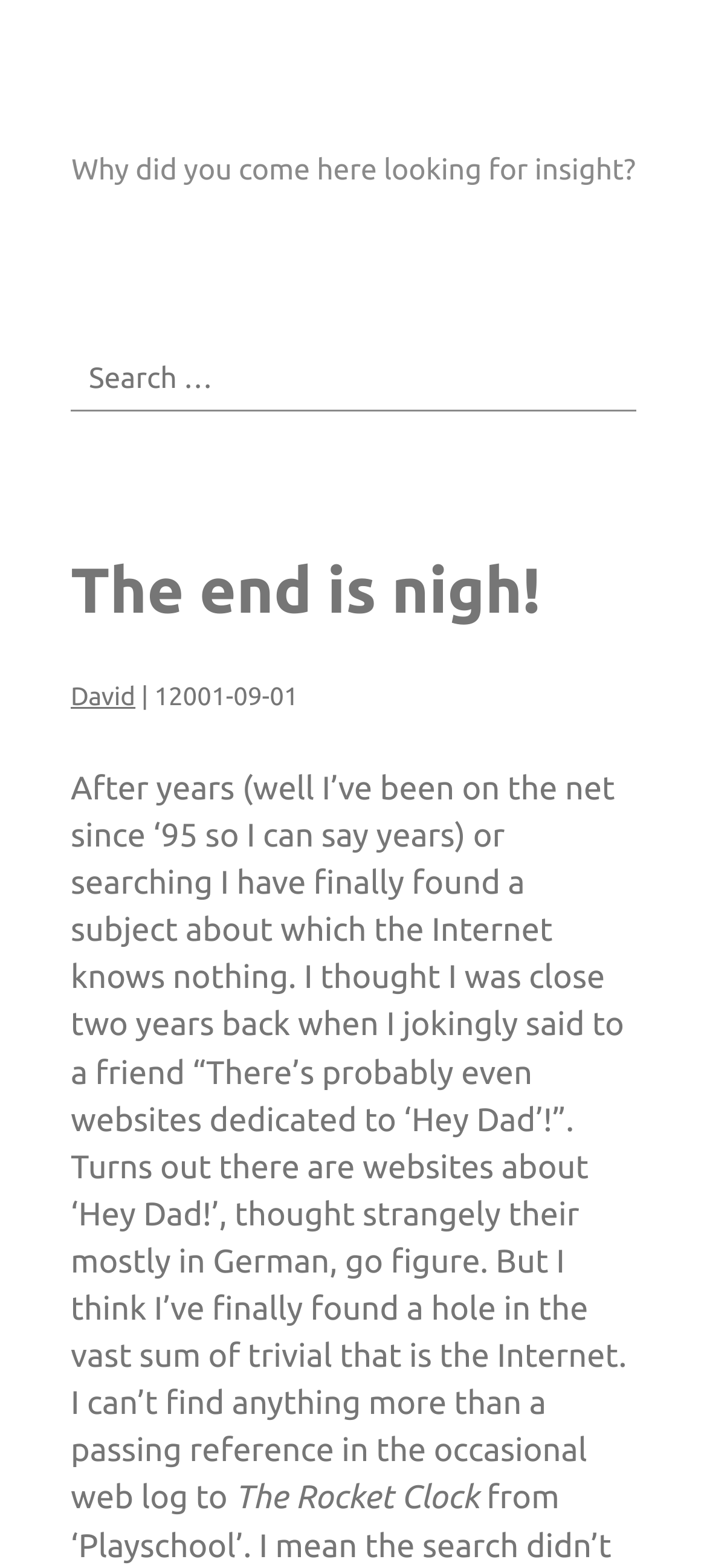What is the purpose of the search box?
Refer to the image and provide a one-word or short phrase answer.

To search the website